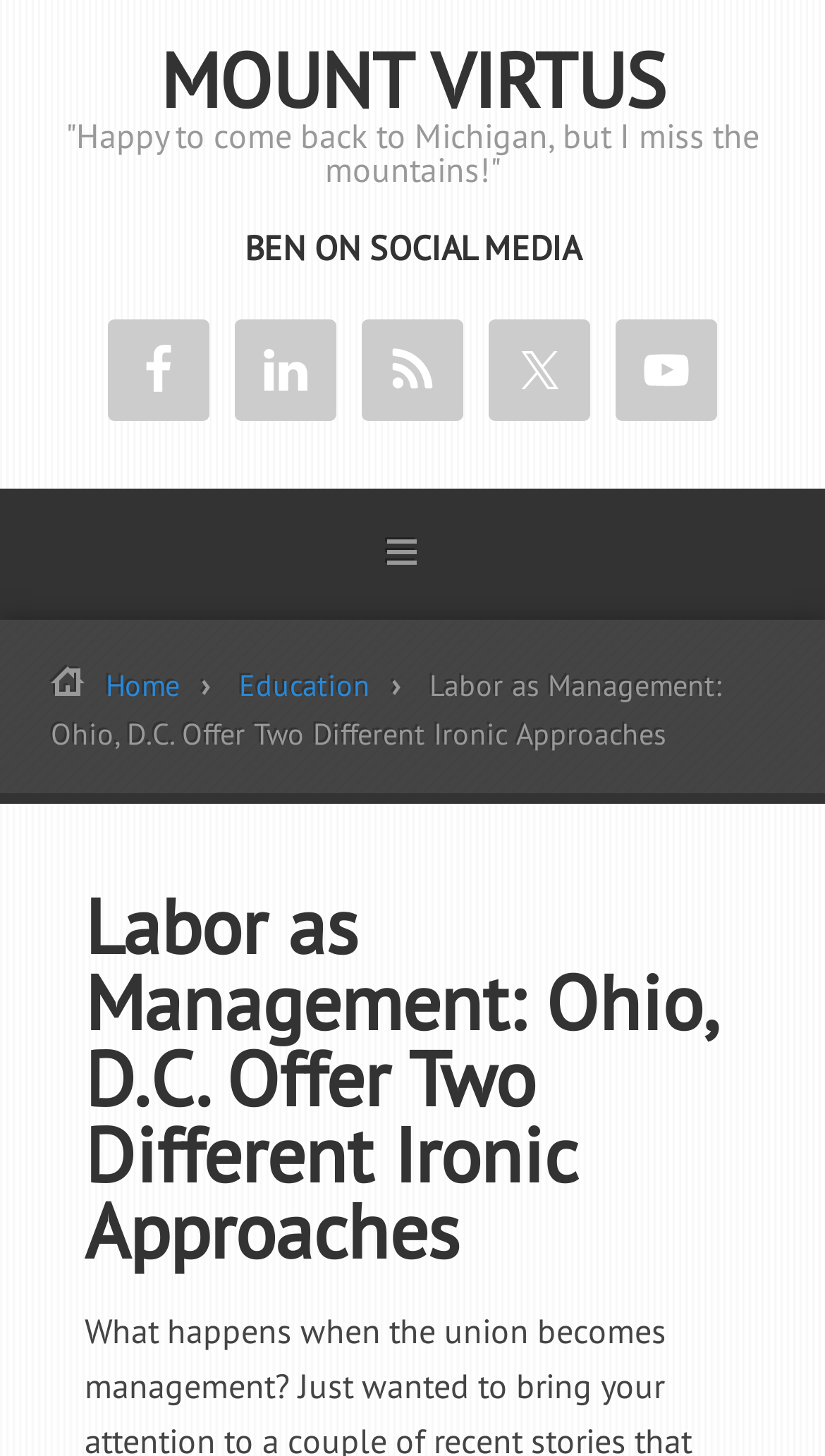Could you determine the bounding box coordinates of the clickable element to complete the instruction: "explore Education page"? Provide the coordinates as four float numbers between 0 and 1, i.e., [left, top, right, bottom].

[0.29, 0.458, 0.51, 0.484]